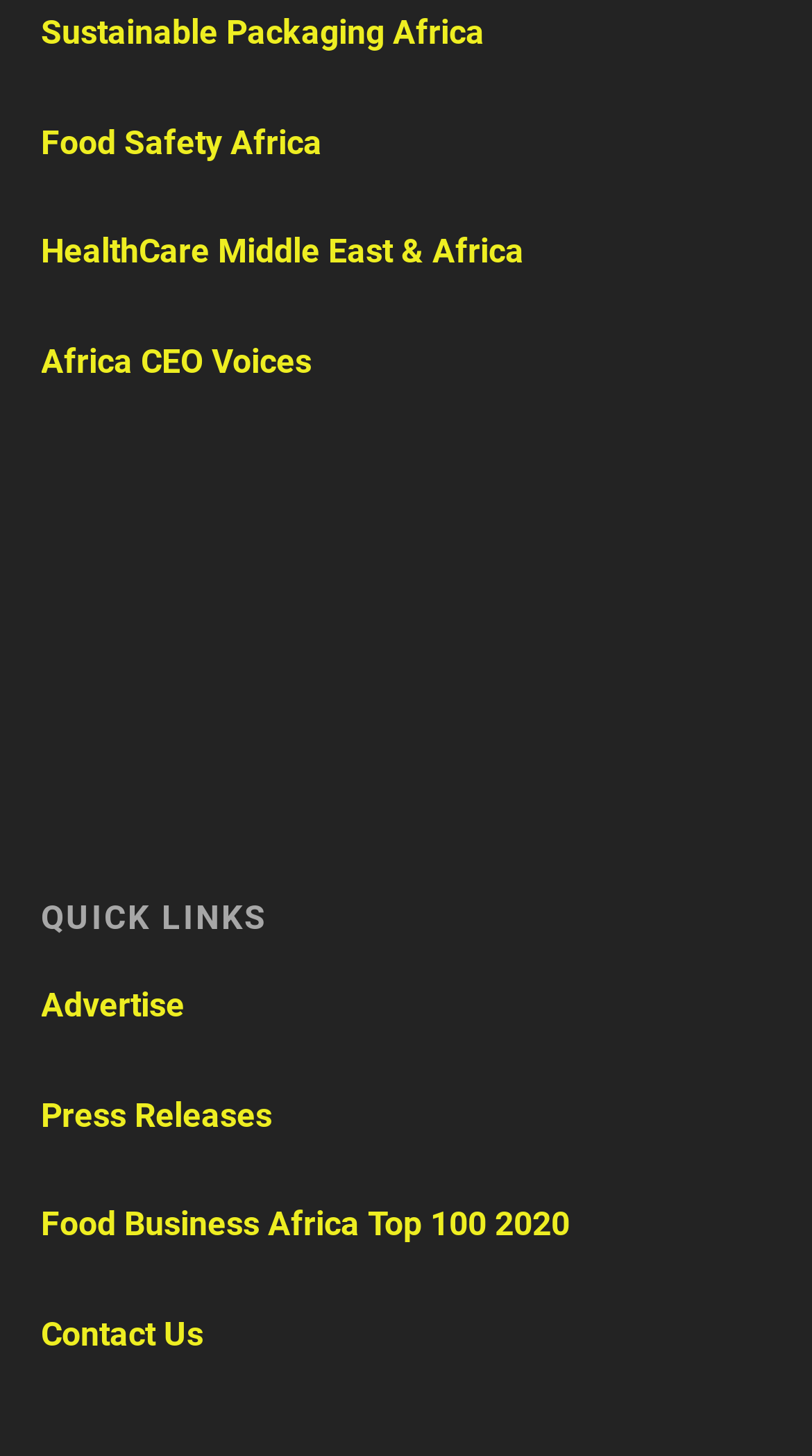Please identify the bounding box coordinates of the clickable region that I should interact with to perform the following instruction: "explore HealthCare Middle East & Africa". The coordinates should be expressed as four float numbers between 0 and 1, i.e., [left, top, right, bottom].

[0.05, 0.159, 0.645, 0.186]